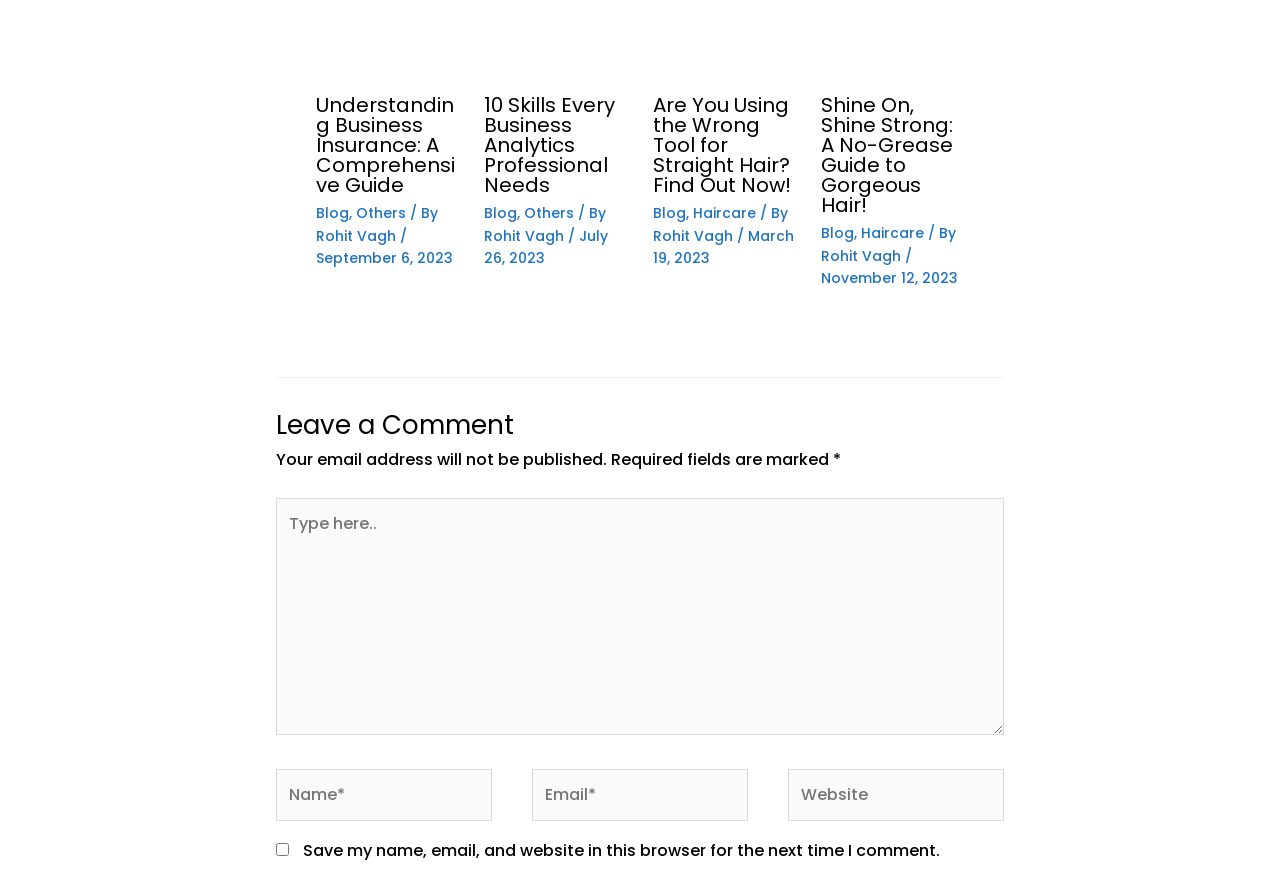Determine the bounding box coordinates for the area you should click to complete the following instruction: "Type in the comment box".

[0.216, 0.572, 0.784, 0.845]